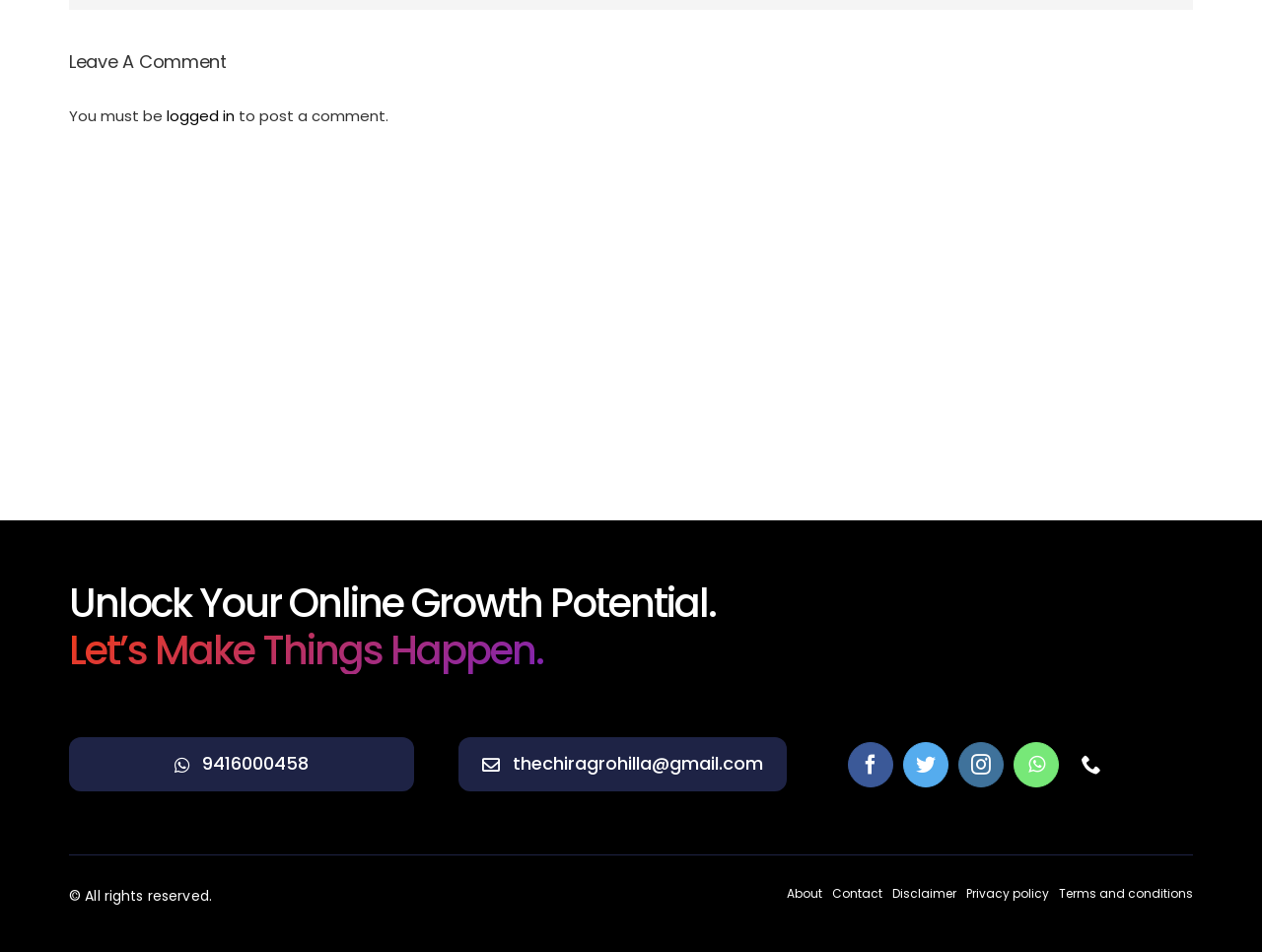Answer the question below in one word or phrase:
What is the purpose of the comment section?

To post a comment